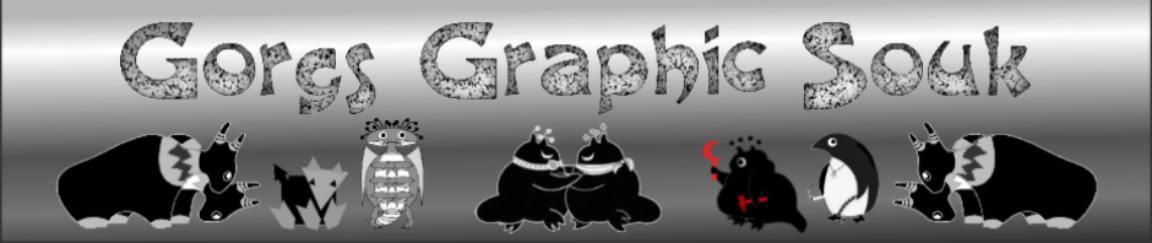Provide a single word or phrase answer to the question: 
Is the title font stylized?

Yes